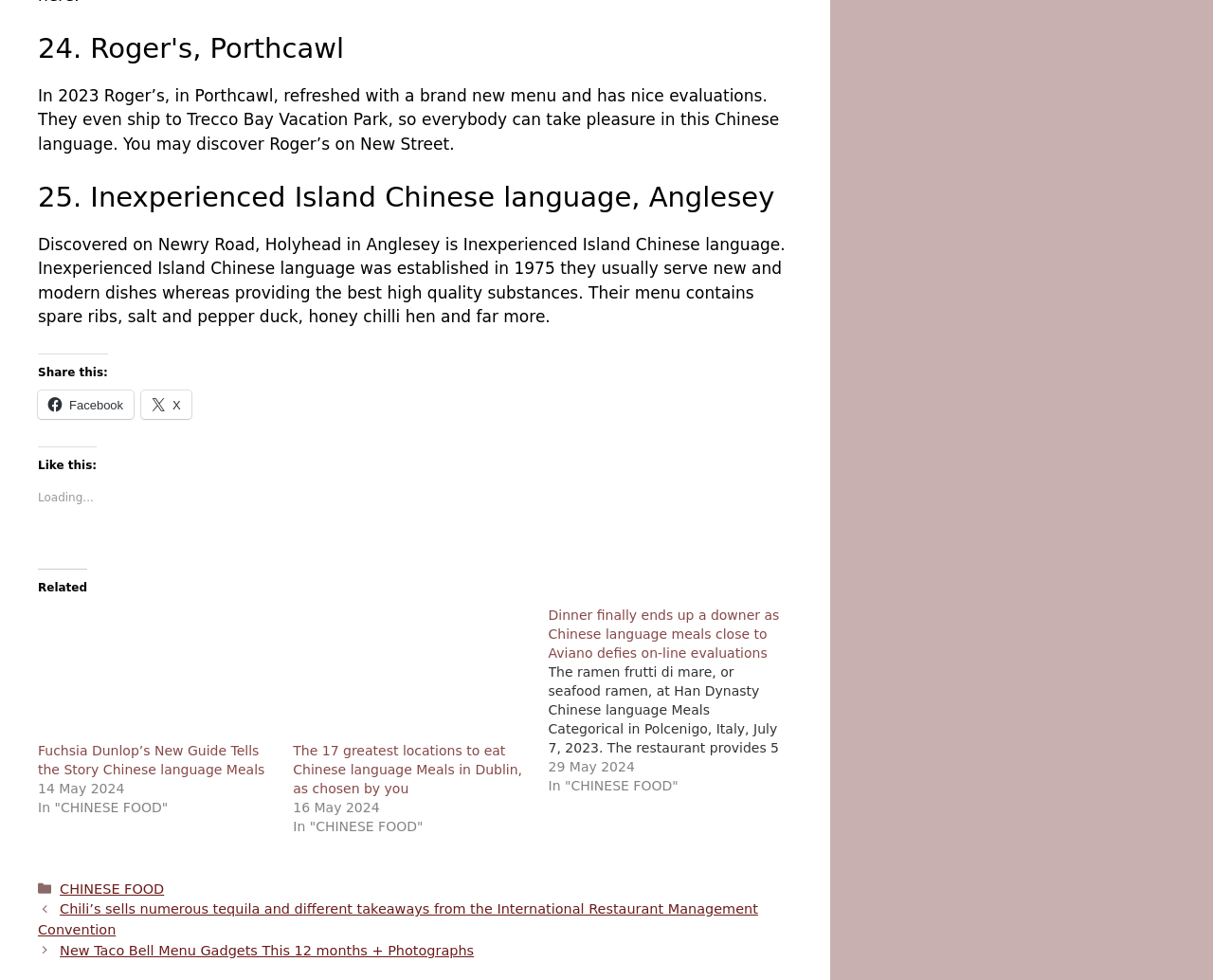What is the date of the article about Fuchsia Dunlop's new guide?
Provide a short answer using one word or a brief phrase based on the image.

14 May 2024